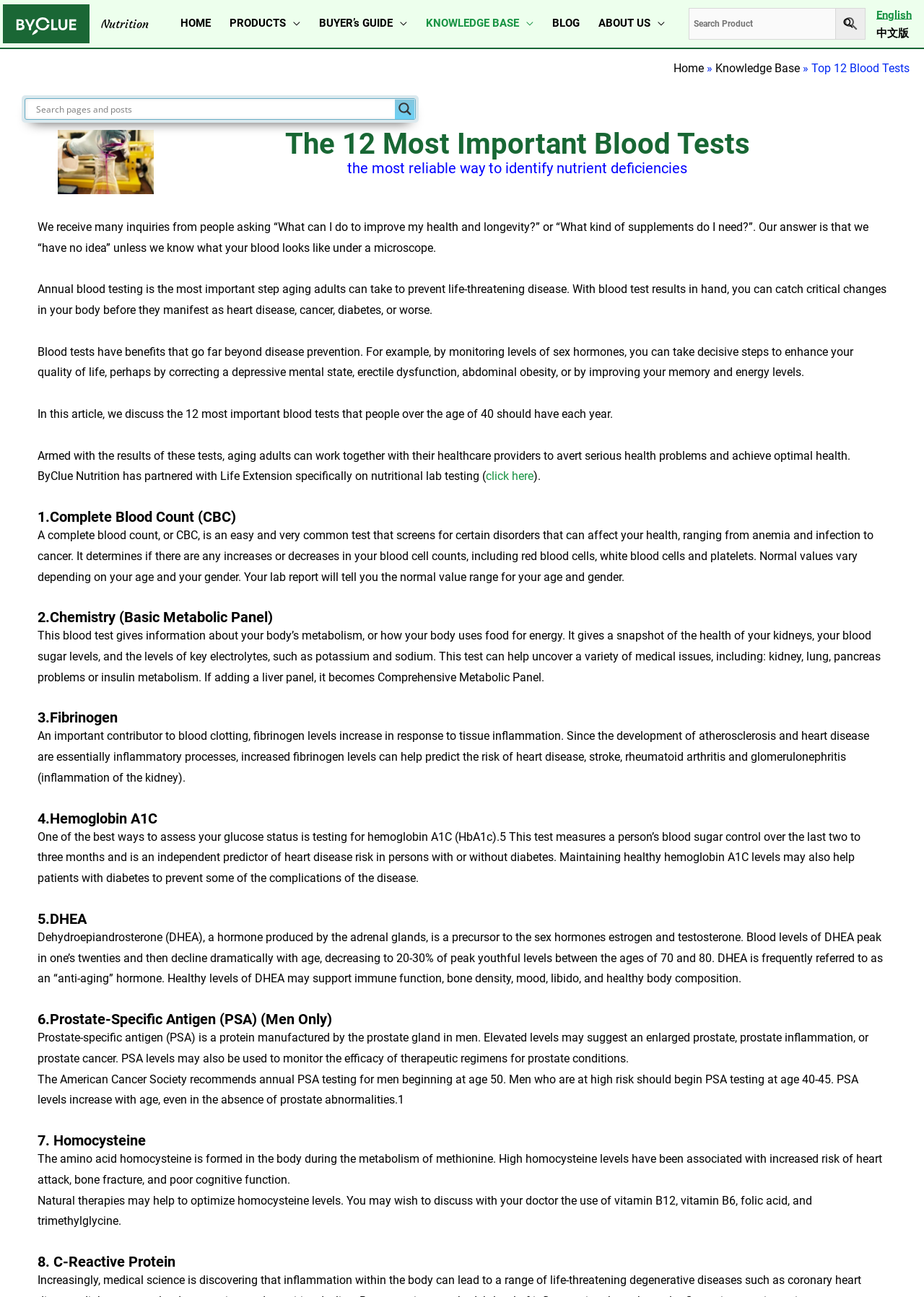What is the topic of the article?
Could you please answer the question thoroughly and with as much detail as possible?

The topic of the article can be inferred from the headings and the content of the webpage. The main heading is 'The 12 Most Important Blood Tests' and the article discusses the importance of blood tests for health and longevity.